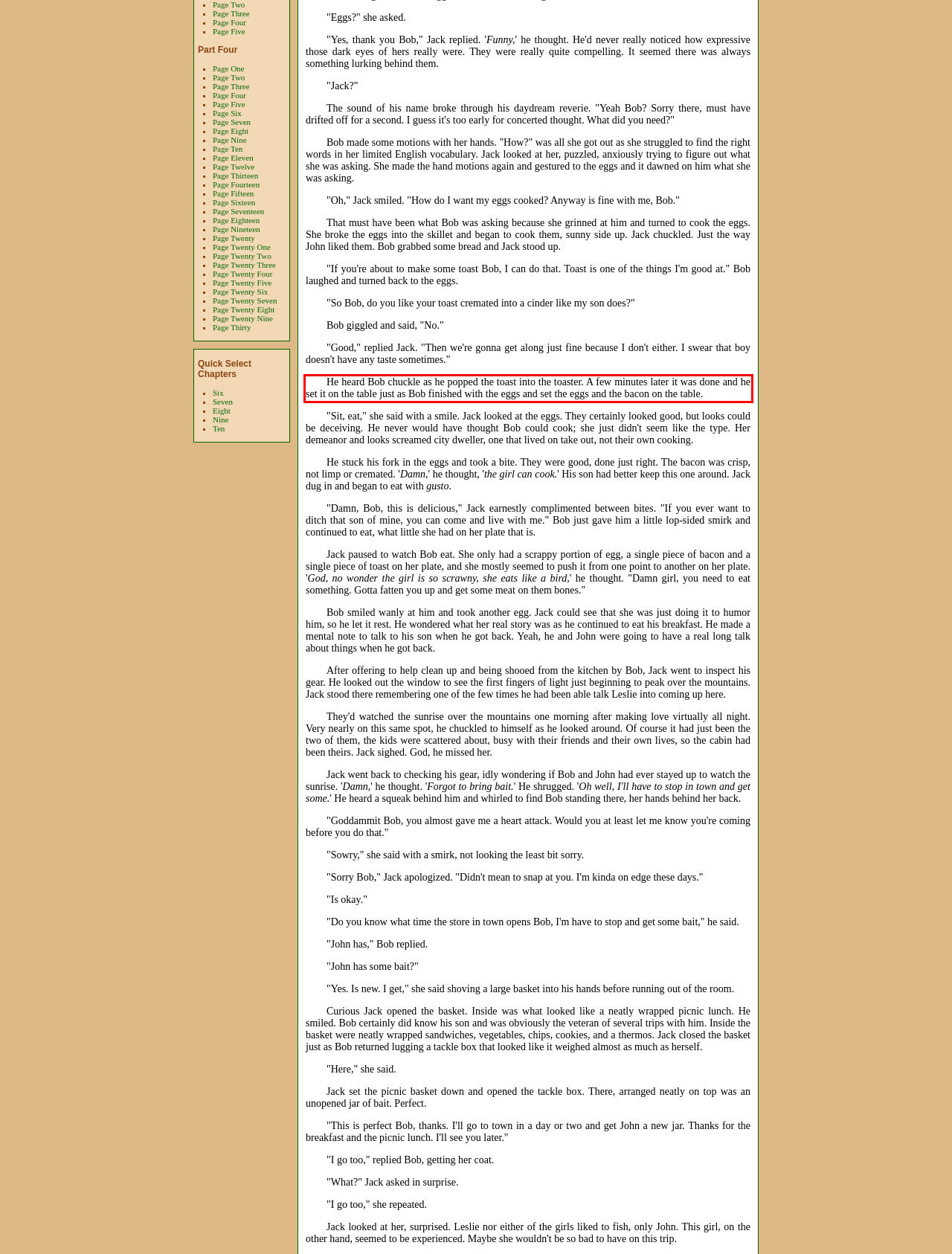Inspect the webpage screenshot that has a red bounding box and use OCR technology to read and display the text inside the red bounding box.

He heard Bob chuckle as he popped the toast into the toaster. A few minutes later it was done and he set it on the table just as Bob finished with the eggs and set the eggs and the bacon on the table.